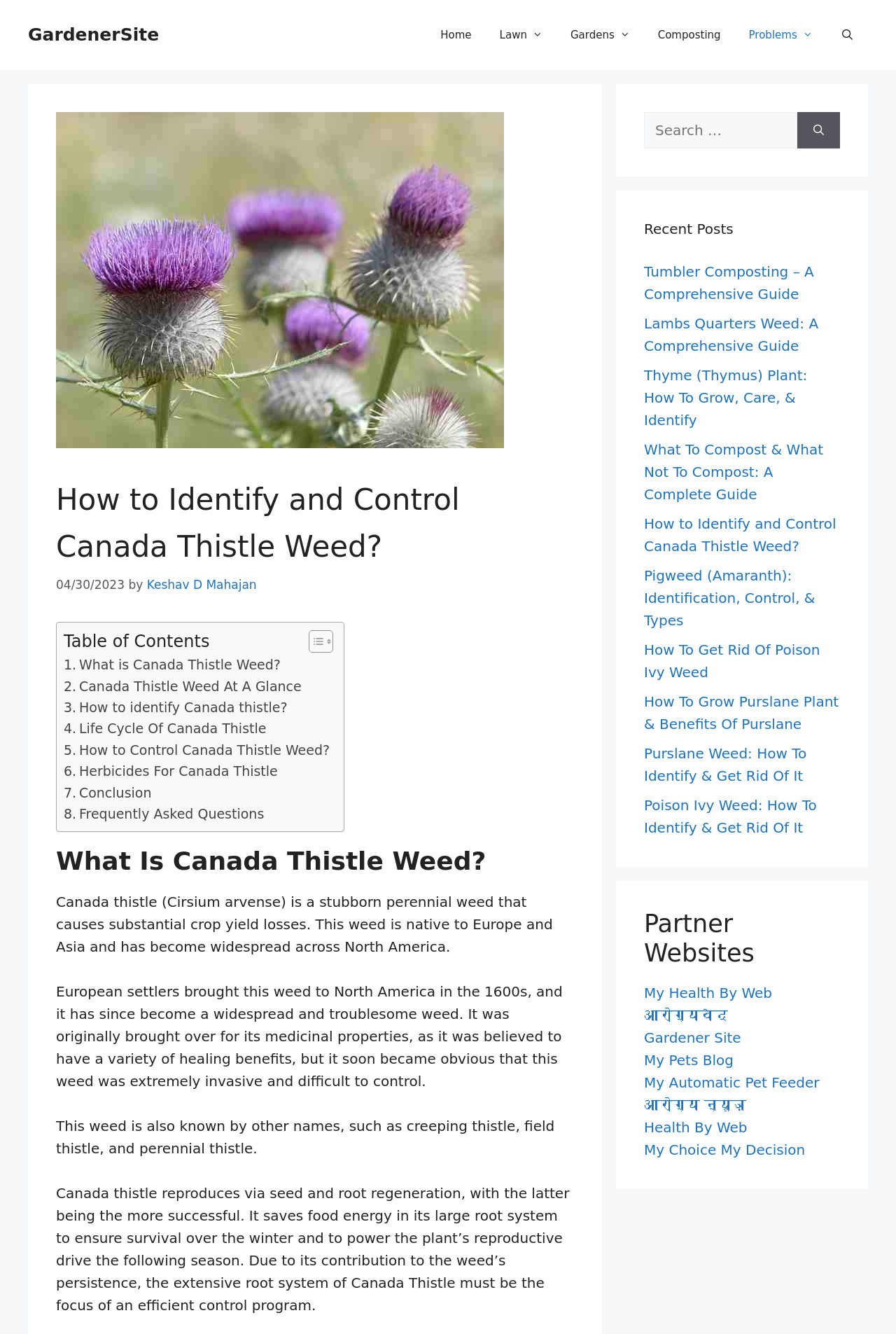Identify the bounding box of the UI element described as follows: "Composting". Provide the coordinates as four float numbers in the range of 0 to 1 [left, top, right, bottom].

[0.719, 0.01, 0.82, 0.042]